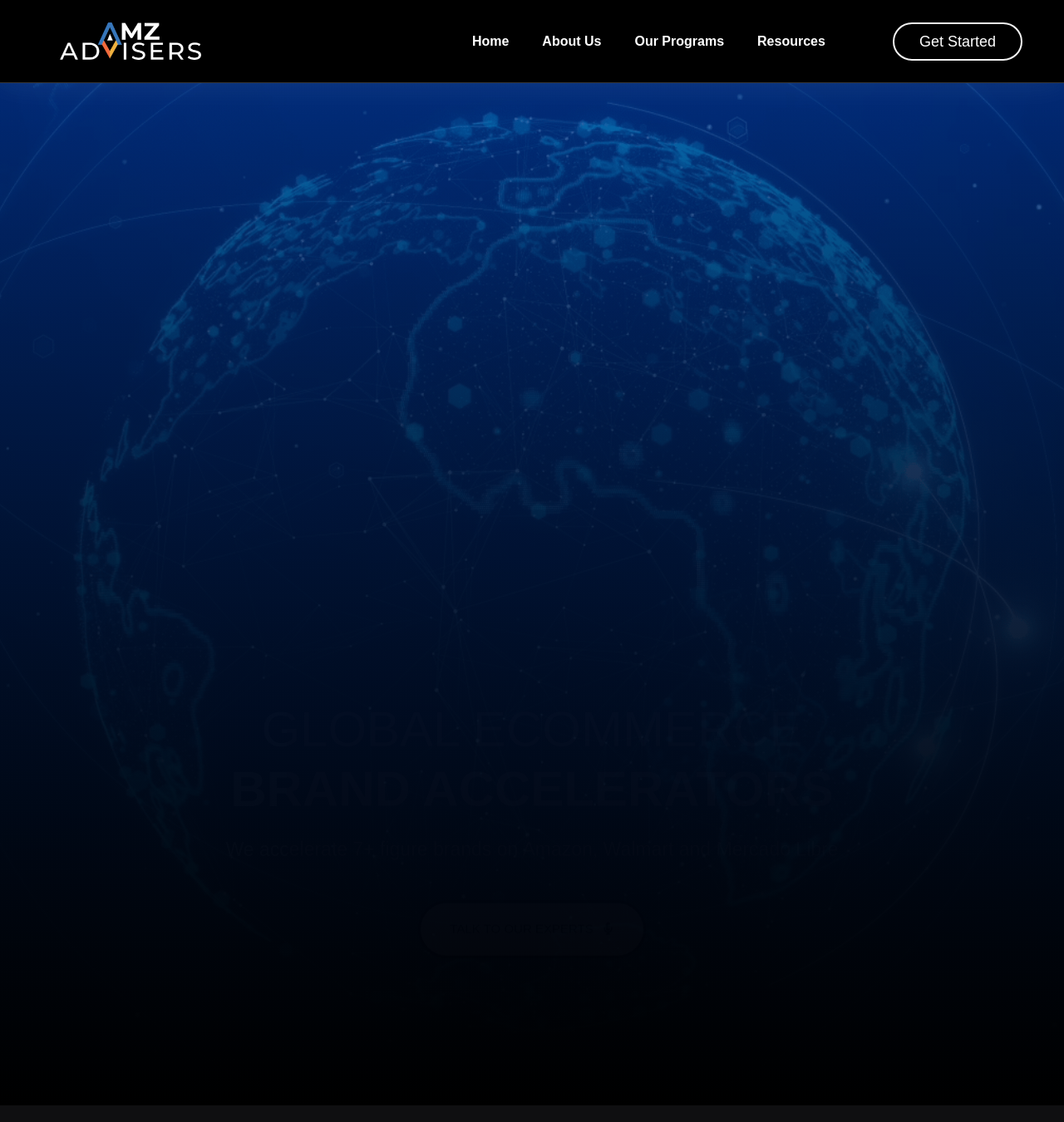Refer to the image and answer the question with as much detail as possible: What is the focus of the company?

By reading the headings on the page, I found that the company focuses on accelerating 7-figure brands on Amazon, Walmart, and Mercado Libre, which suggests that their focus is on ecommerce brand acceleration.